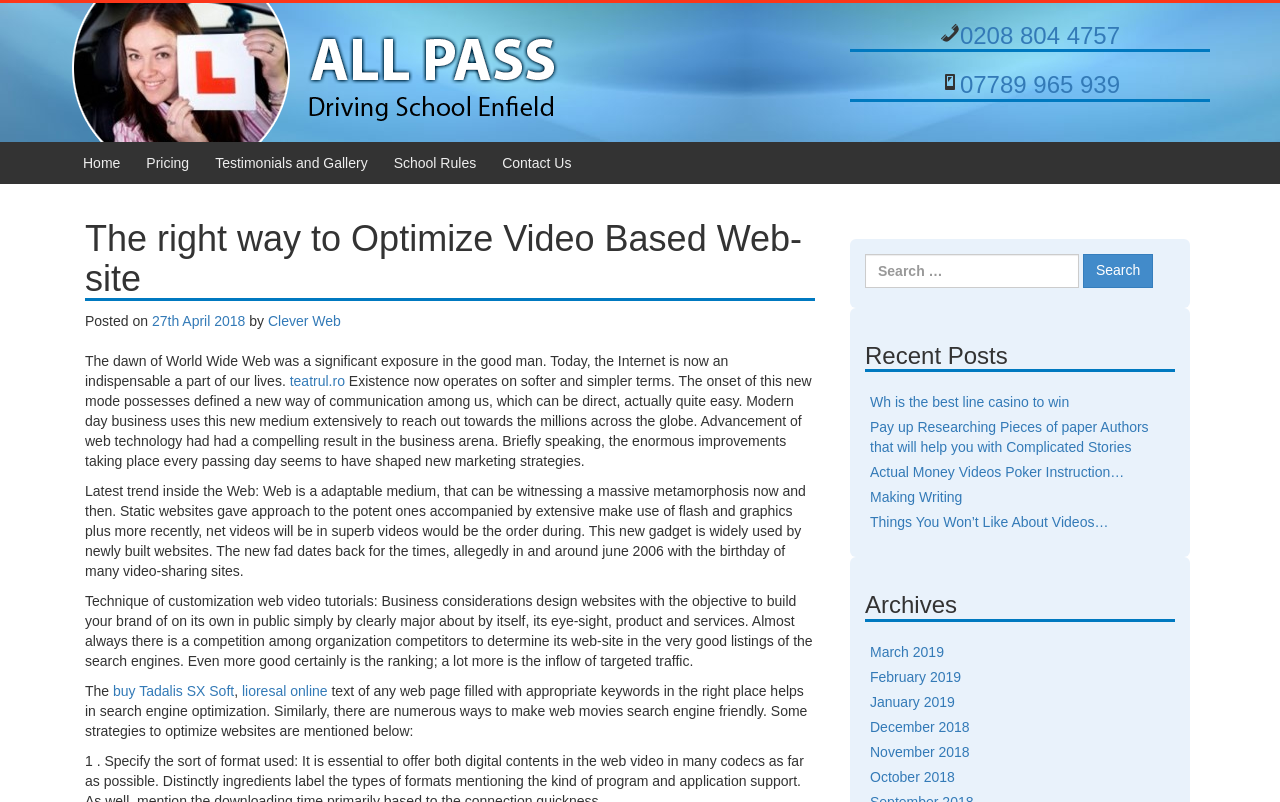Using the description: "27th April 2018", identify the bounding box of the corresponding UI element in the screenshot.

[0.119, 0.391, 0.192, 0.41]